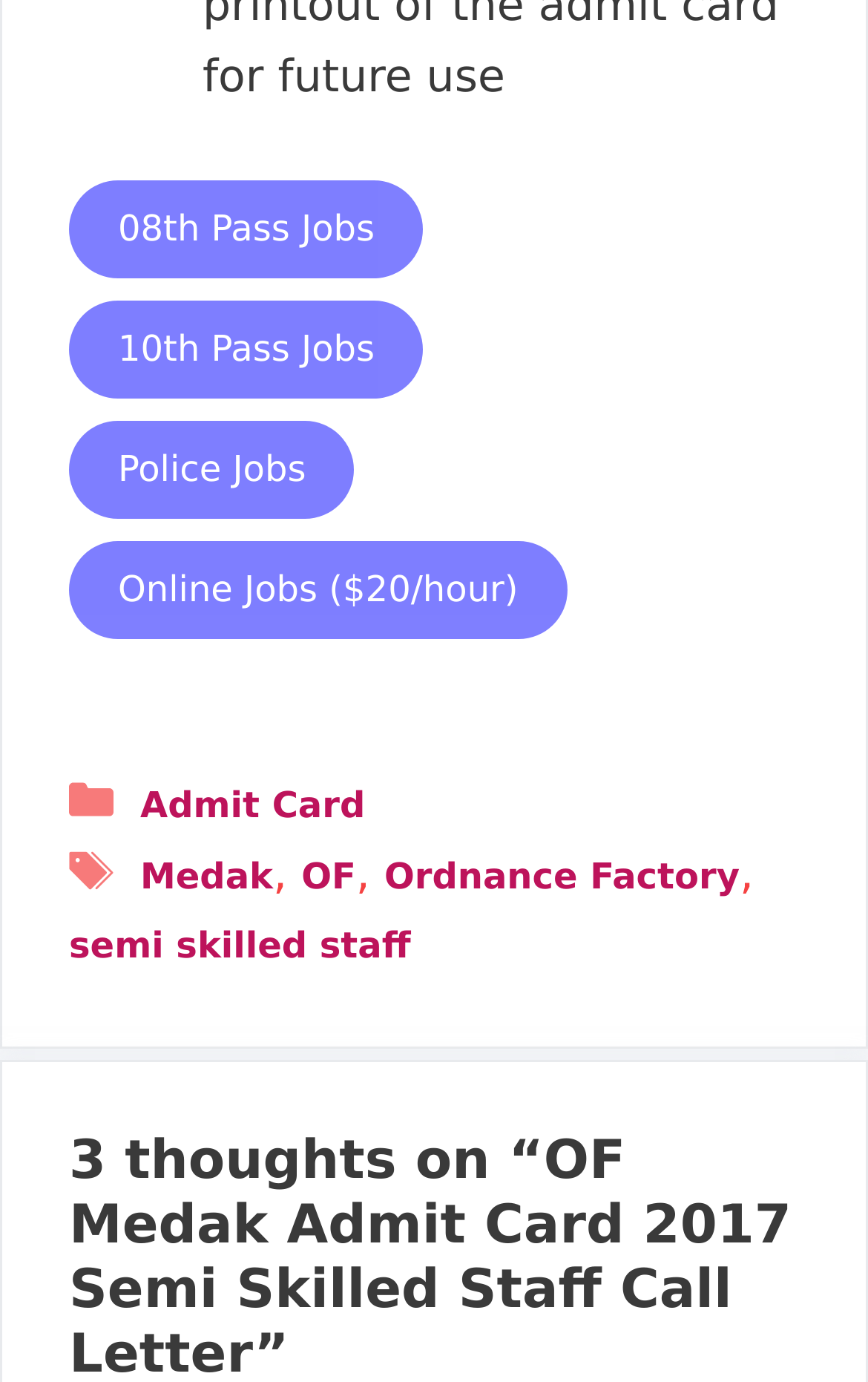What is the text above the 'Admit Card' link?
Based on the visual details in the image, please answer the question thoroughly.

I looked at the static text elements above the 'Admit Card' link and found the text 'Categories'.